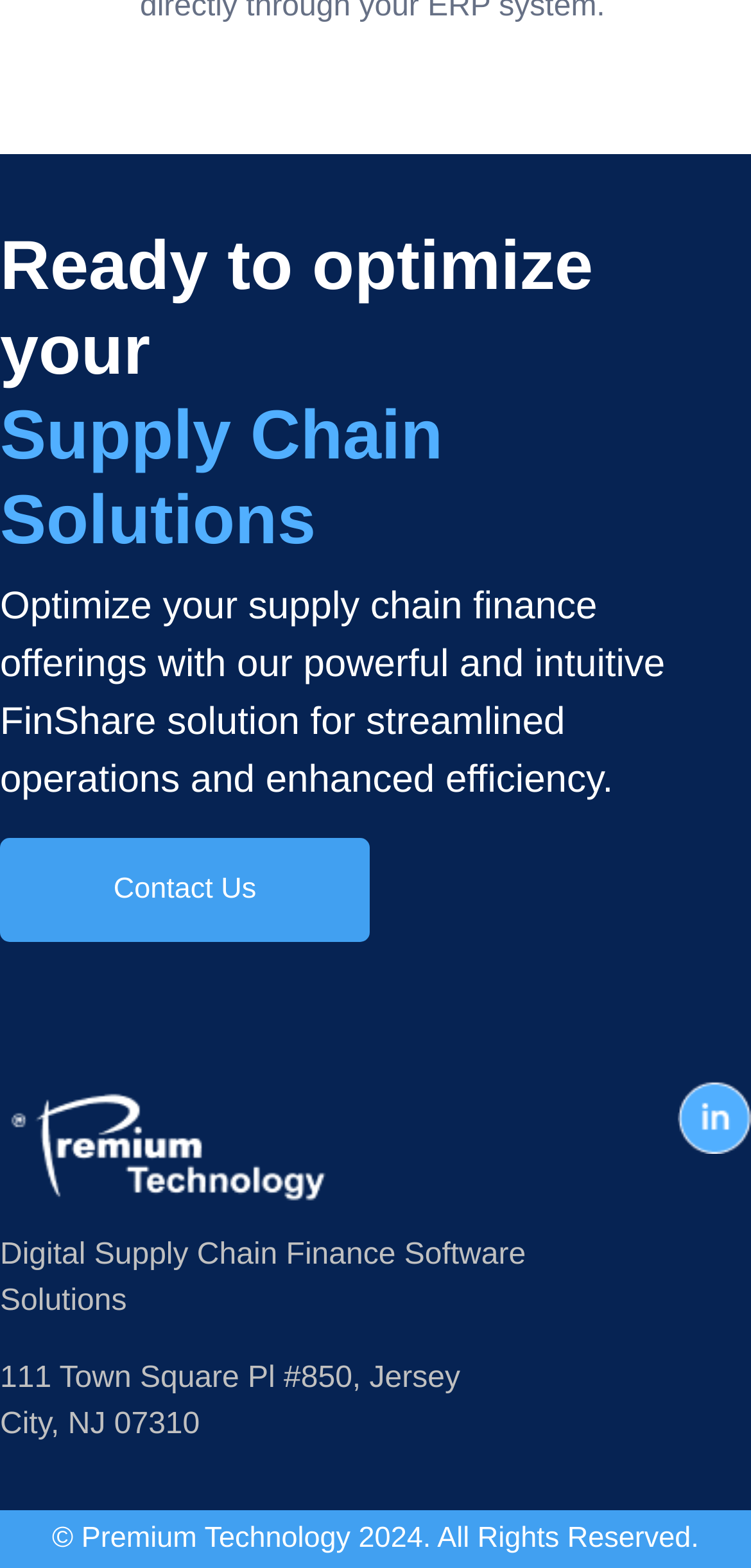What social media platform is linked to the company?
Please answer the question as detailed as possible.

The LinkedIn logo is displayed at the bottom of the webpage, next to the company's address, indicating that the company has a presence on the LinkedIn platform.